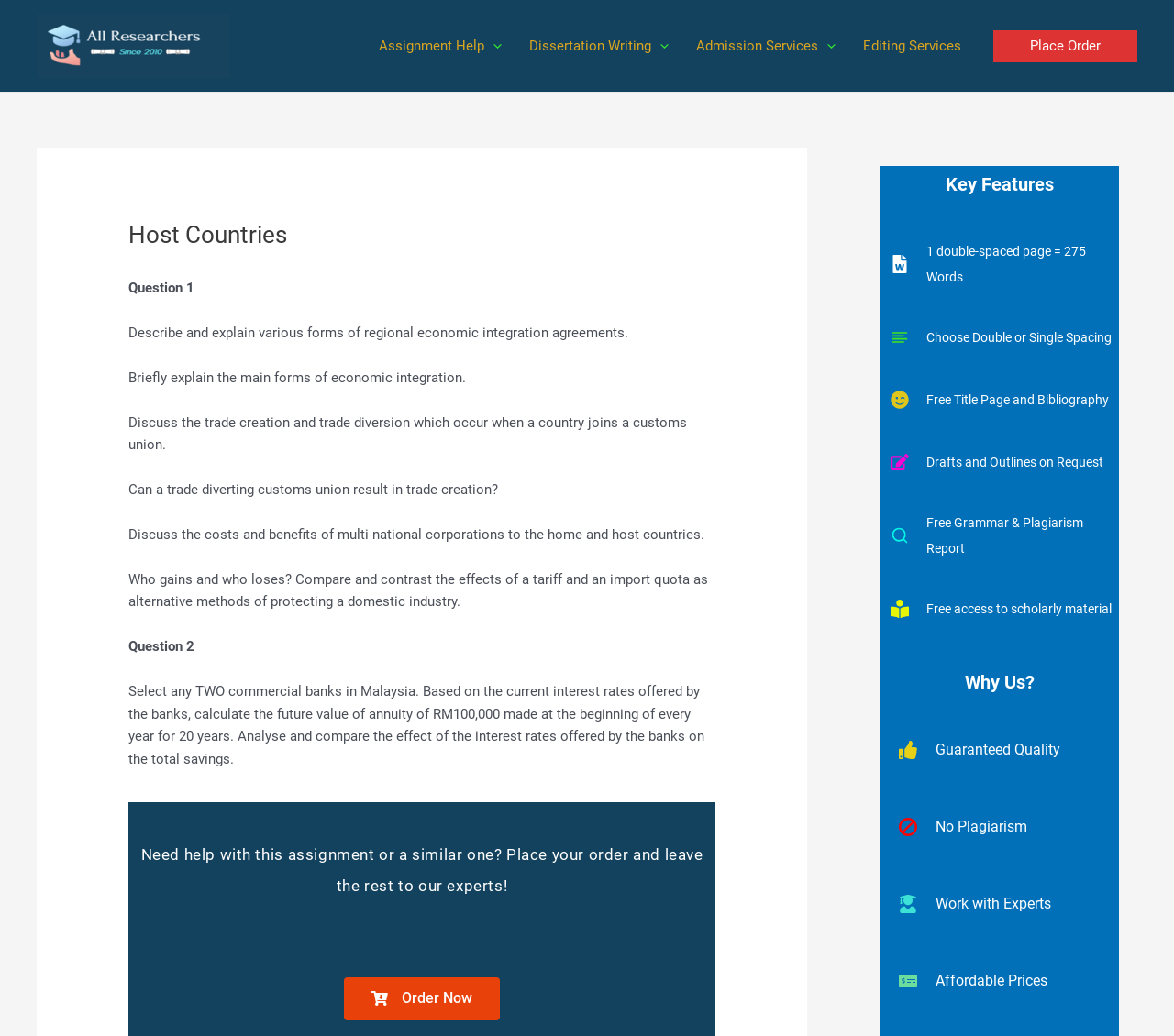Please identify the bounding box coordinates of the element that needs to be clicked to execute the following command: "Click on 'Order Now'". Provide the bounding box using four float numbers between 0 and 1, formatted as [left, top, right, bottom].

[0.293, 0.943, 0.426, 0.985]